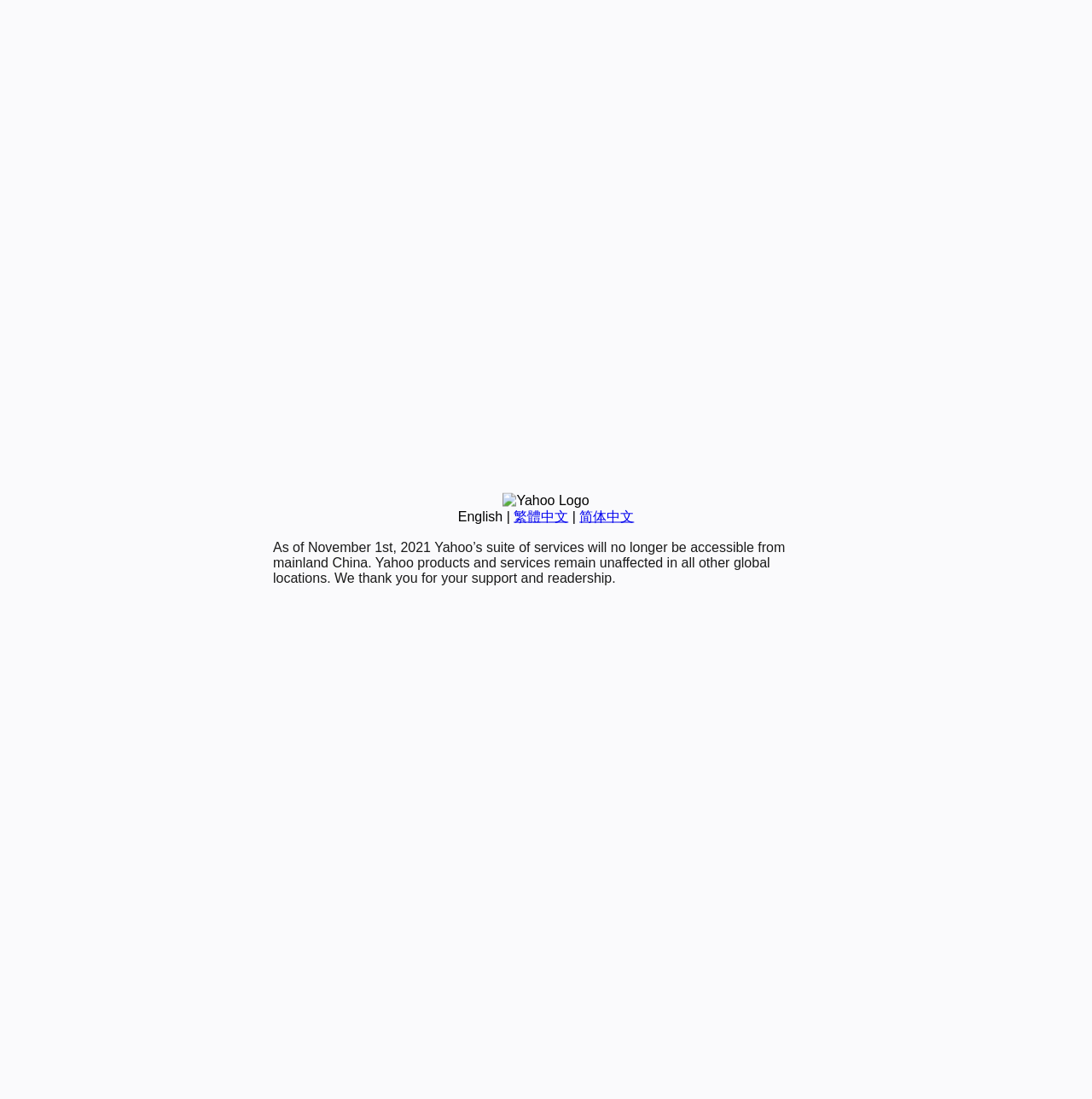Using the given description, provide the bounding box coordinates formatted as (top-left x, top-left y, bottom-right x, bottom-right y), with all values being floating point numbers between 0 and 1. Description: 简体中文

[0.531, 0.463, 0.581, 0.476]